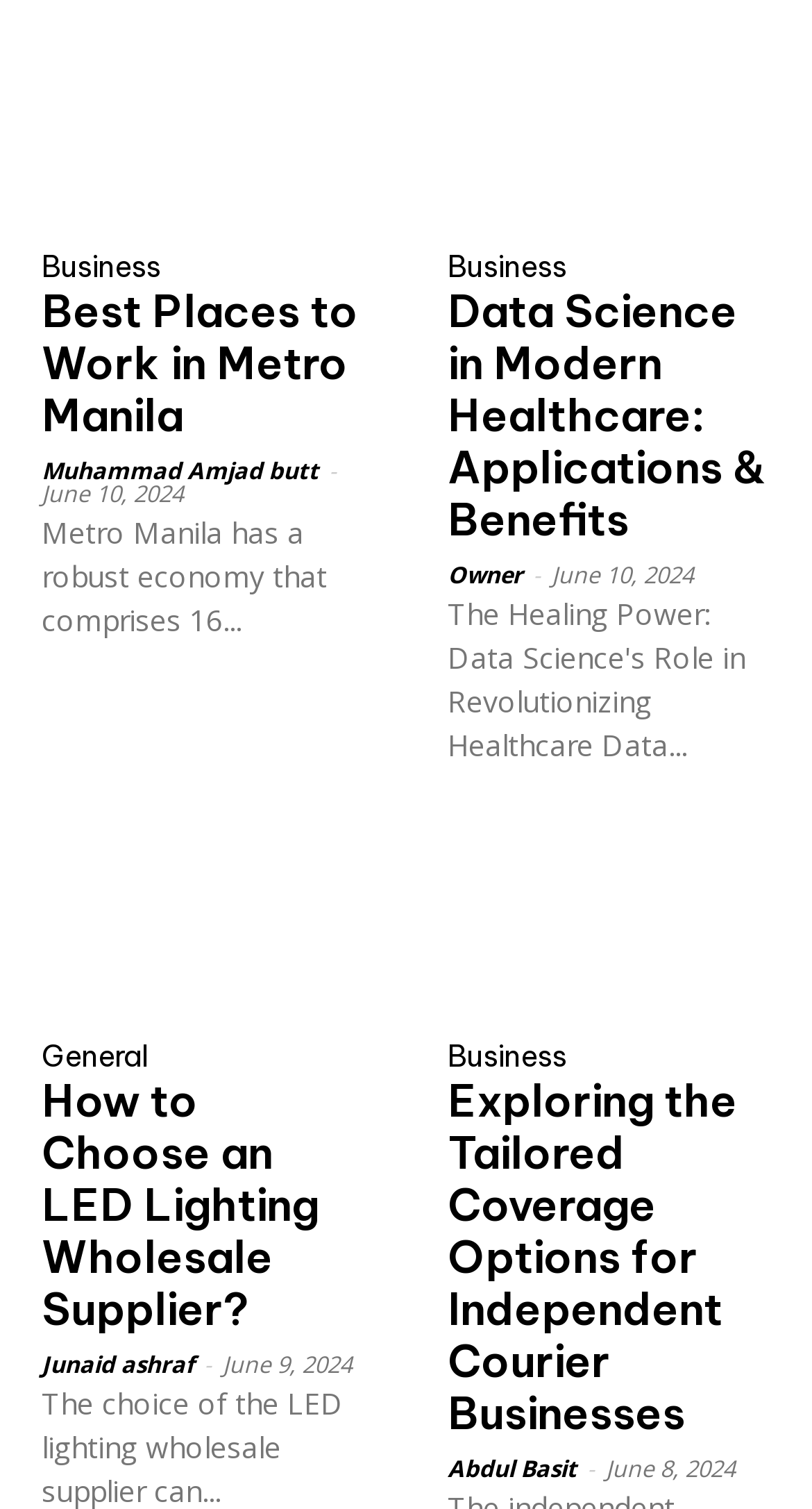Determine the bounding box coordinates of the region to click in order to accomplish the following instruction: "Click on 'Best Places to Work in Metro Manila'". Provide the coordinates as four float numbers between 0 and 1, specifically [left, top, right, bottom].

[0.051, 0.053, 0.449, 0.16]